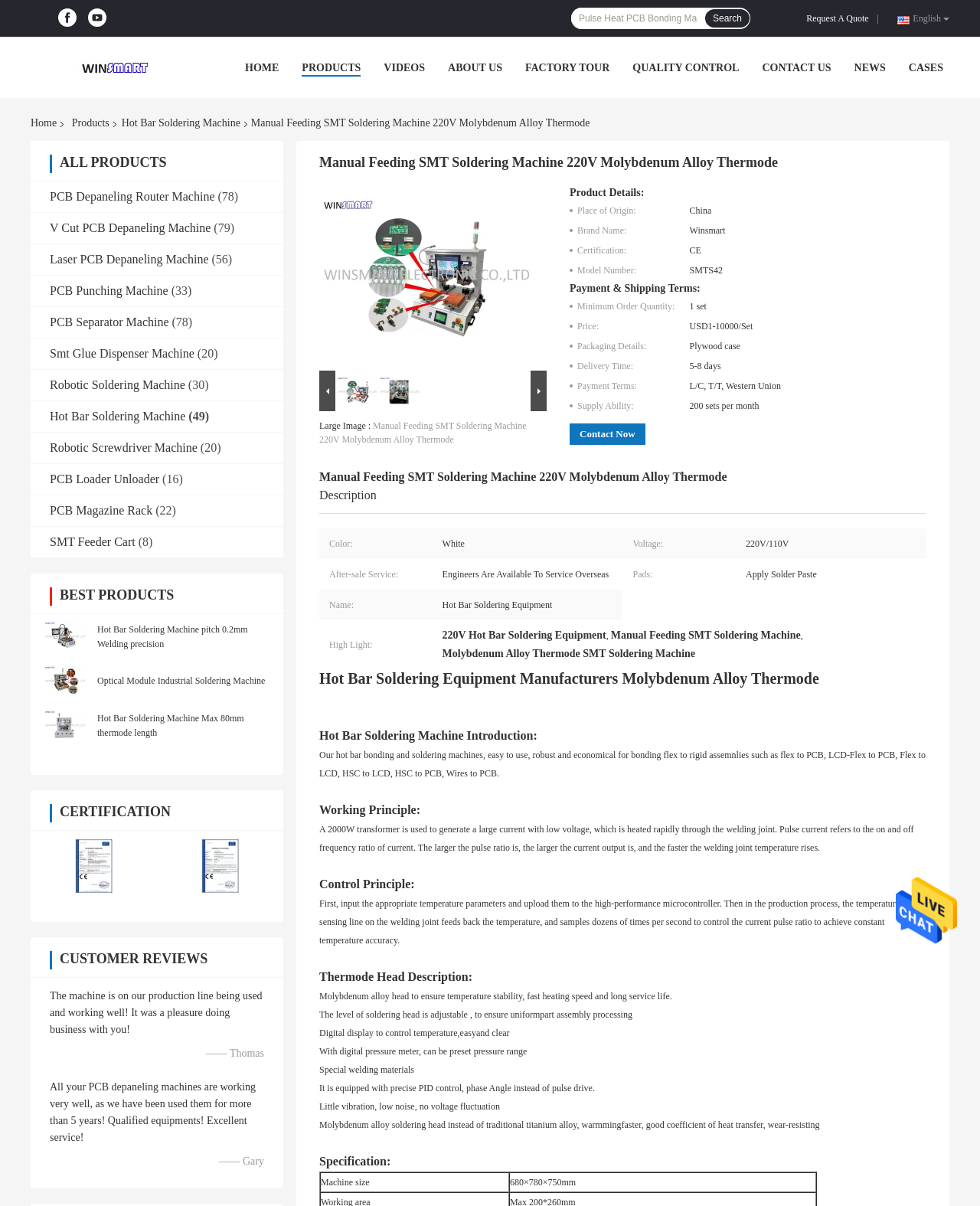Extract the bounding box coordinates for the UI element described by the text: "Hot Bar Soldering Machine". The coordinates should be in the form of [left, top, right, bottom] with values between 0 and 1.

[0.051, 0.34, 0.189, 0.35]